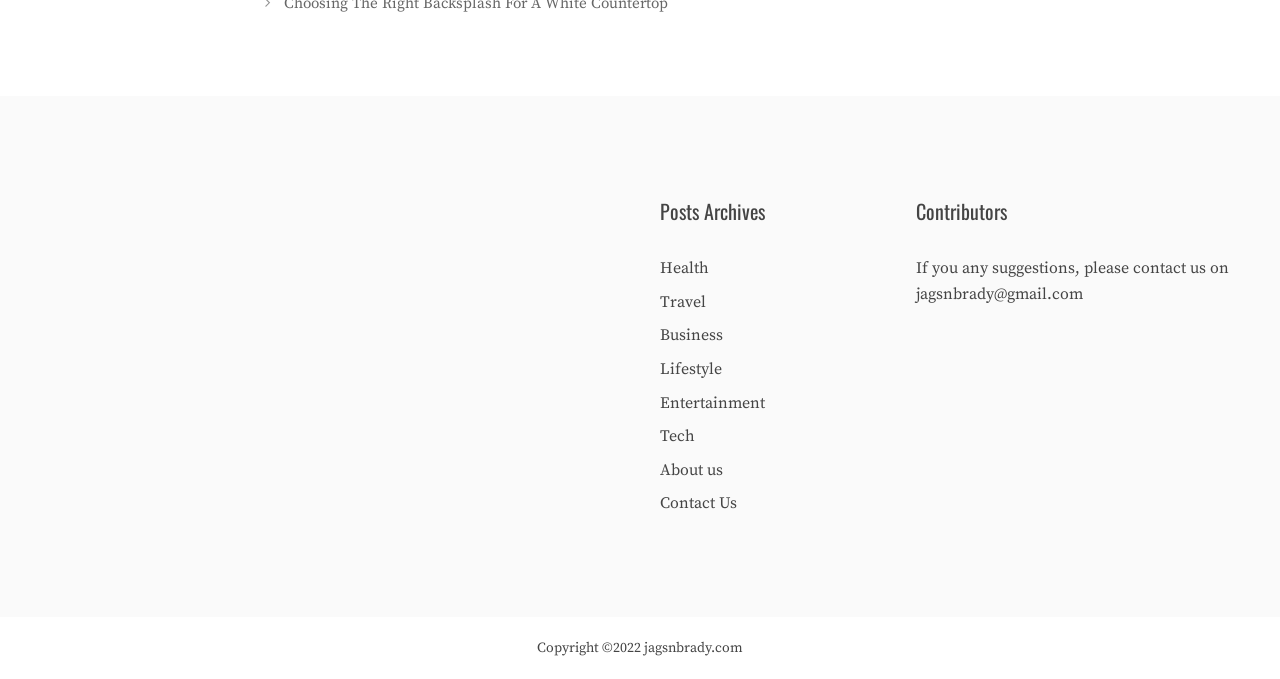Please locate the bounding box coordinates for the element that should be clicked to achieve the following instruction: "Explore Travel". Ensure the coordinates are given as four float numbers between 0 and 1, i.e., [left, top, right, bottom].

[0.516, 0.43, 0.552, 0.459]